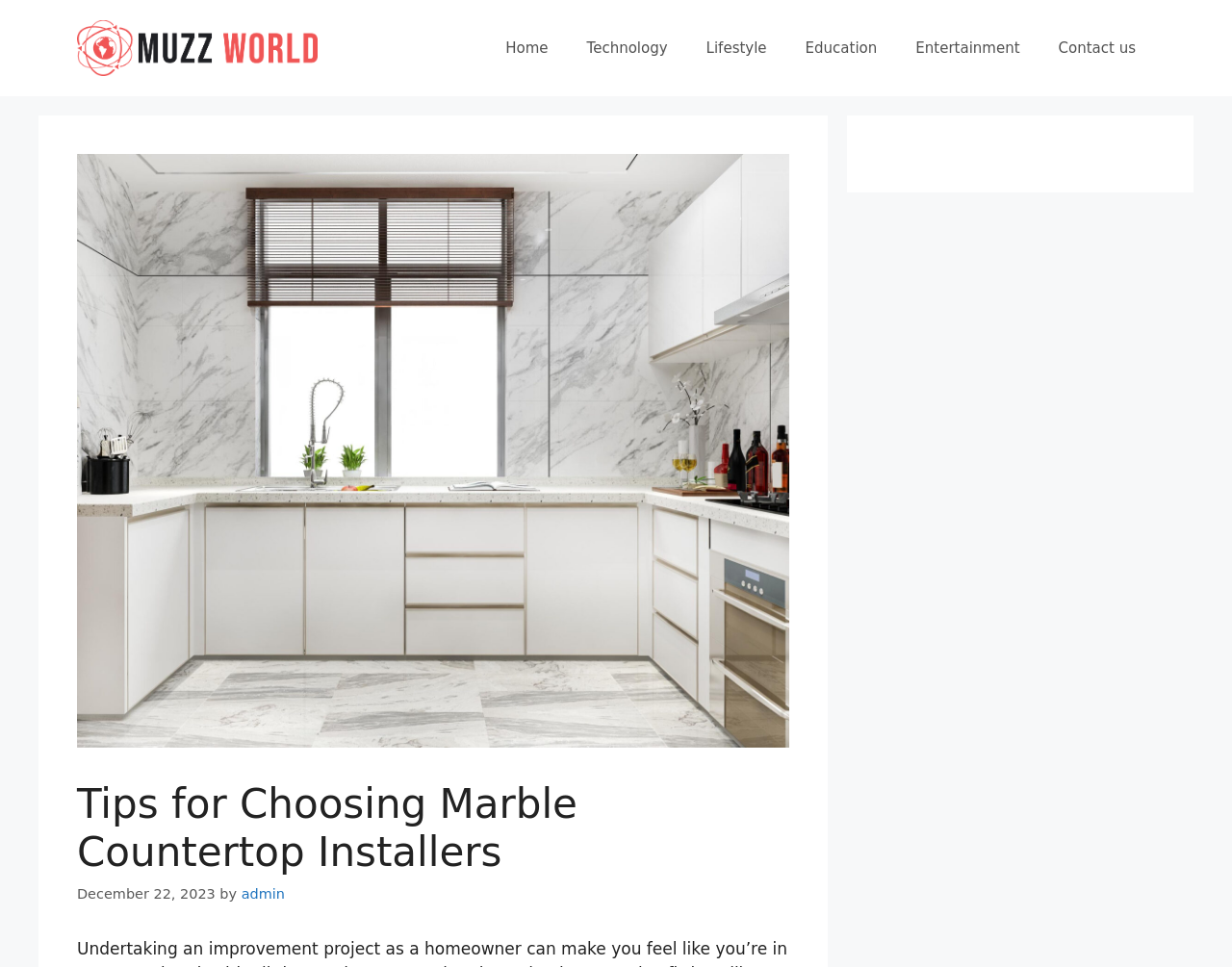What is the date of the article?
From the screenshot, provide a brief answer in one word or phrase.

December 22, 2023